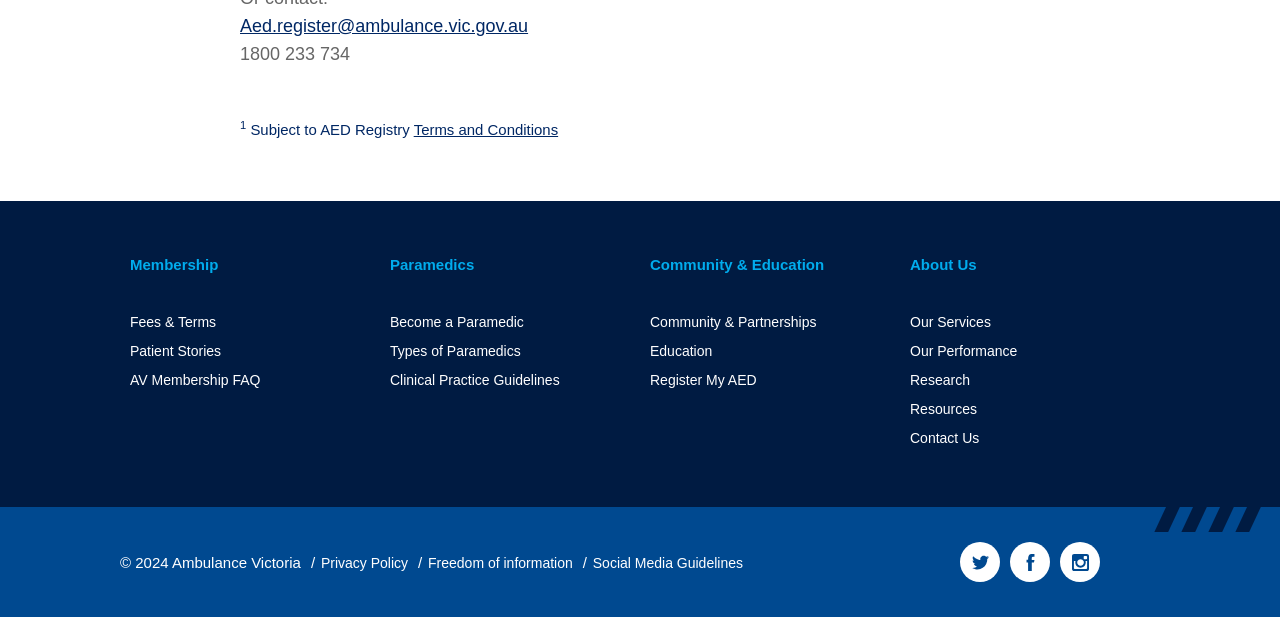Using the information from the screenshot, answer the following question thoroughly:
How many social media links are there?

I found the social media links by looking at the links located at [0.75, 0.879, 0.781, 0.944], [0.789, 0.879, 0.82, 0.944], and [0.828, 0.879, 0.859, 0.944], which contain images, indicating they are social media links.